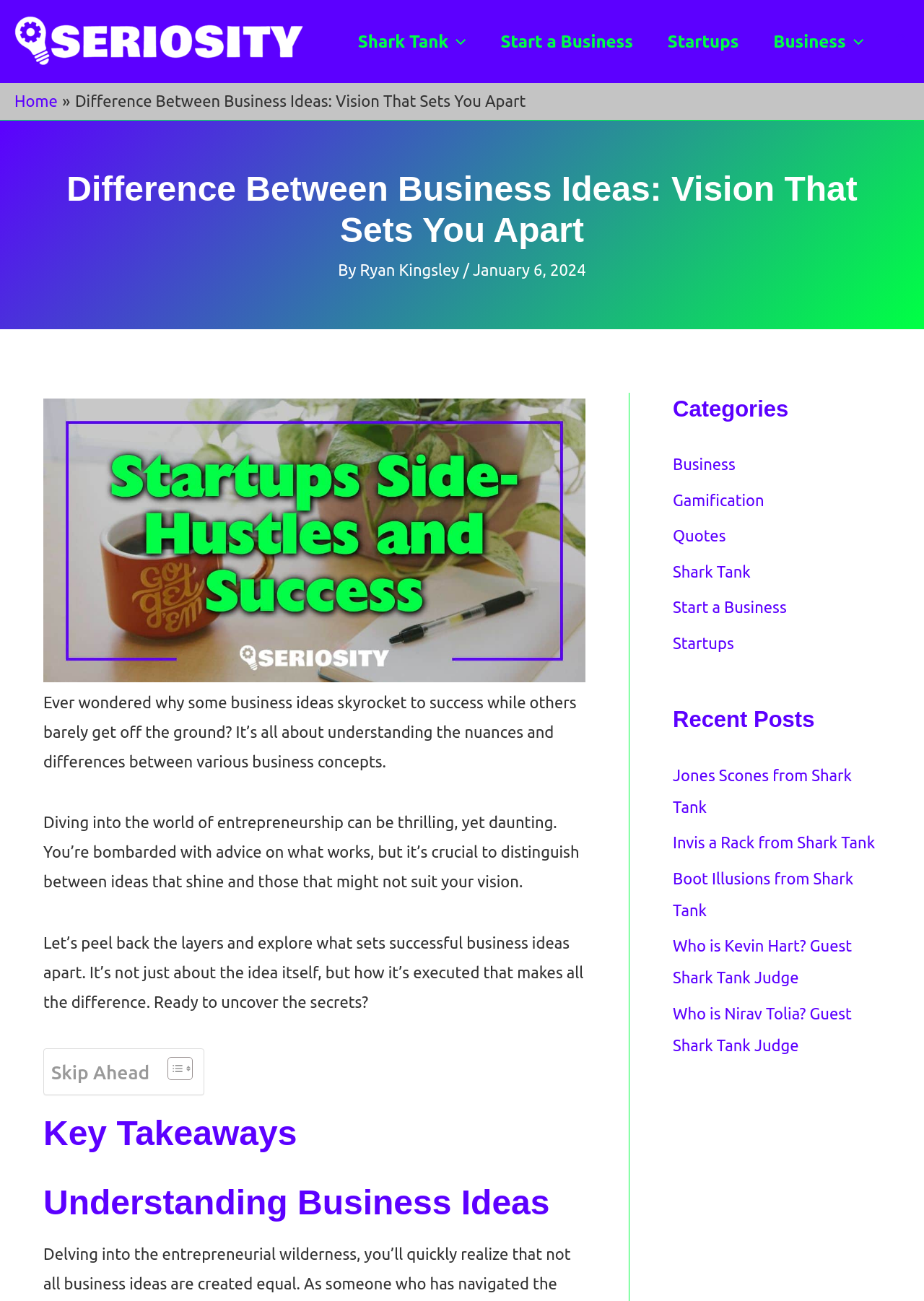What is the title of the first recent post?
Give a detailed and exhaustive answer to the question.

The title of the first recent post can be found by looking at the text of the first link under the 'Recent Posts' heading, which is 'Jones Scones from Shark Tank'.